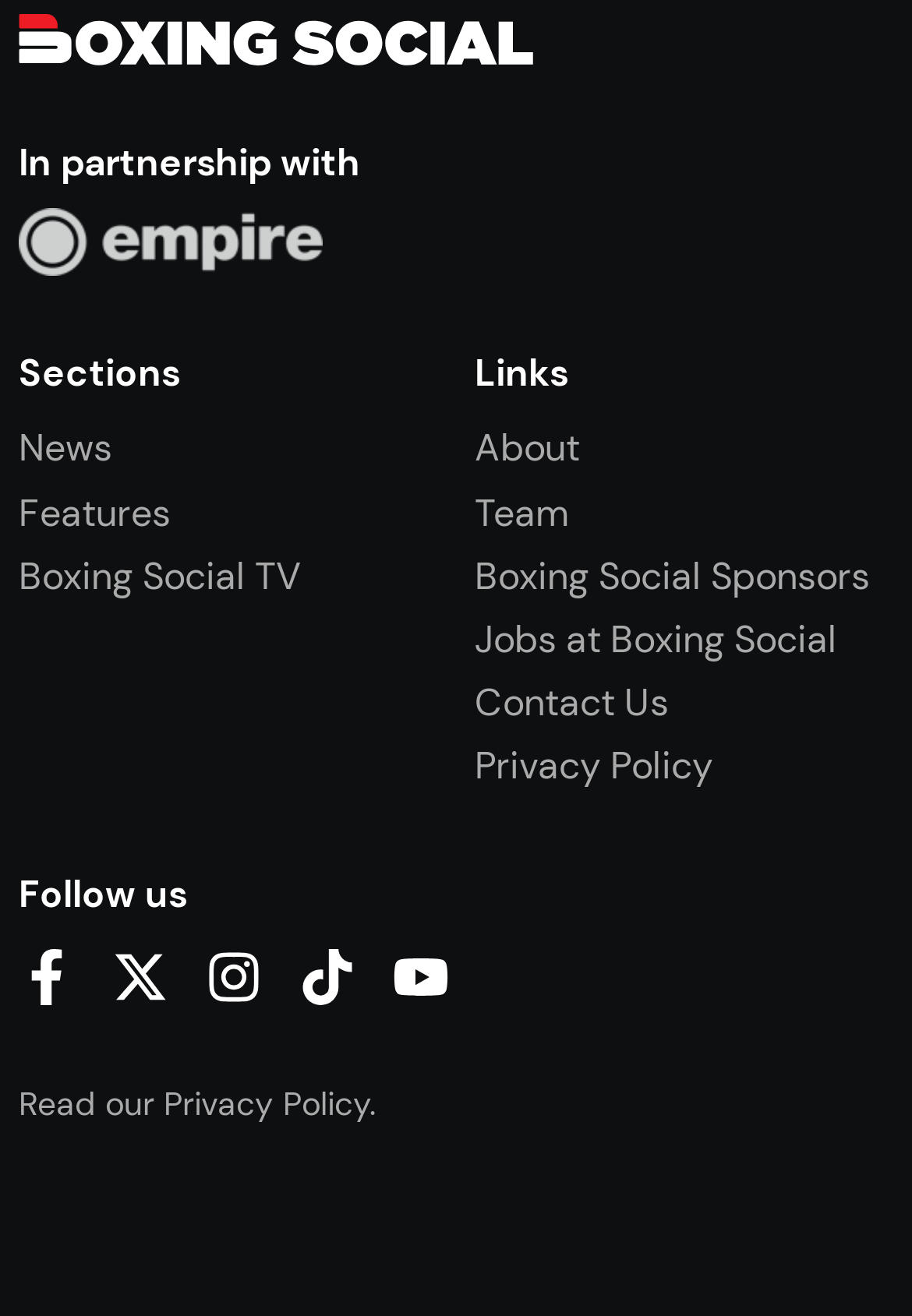Pinpoint the bounding box coordinates of the element you need to click to execute the following instruction: "Go to the About page". The bounding box should be represented by four float numbers between 0 and 1, in the format [left, top, right, bottom].

[0.521, 0.322, 0.636, 0.359]